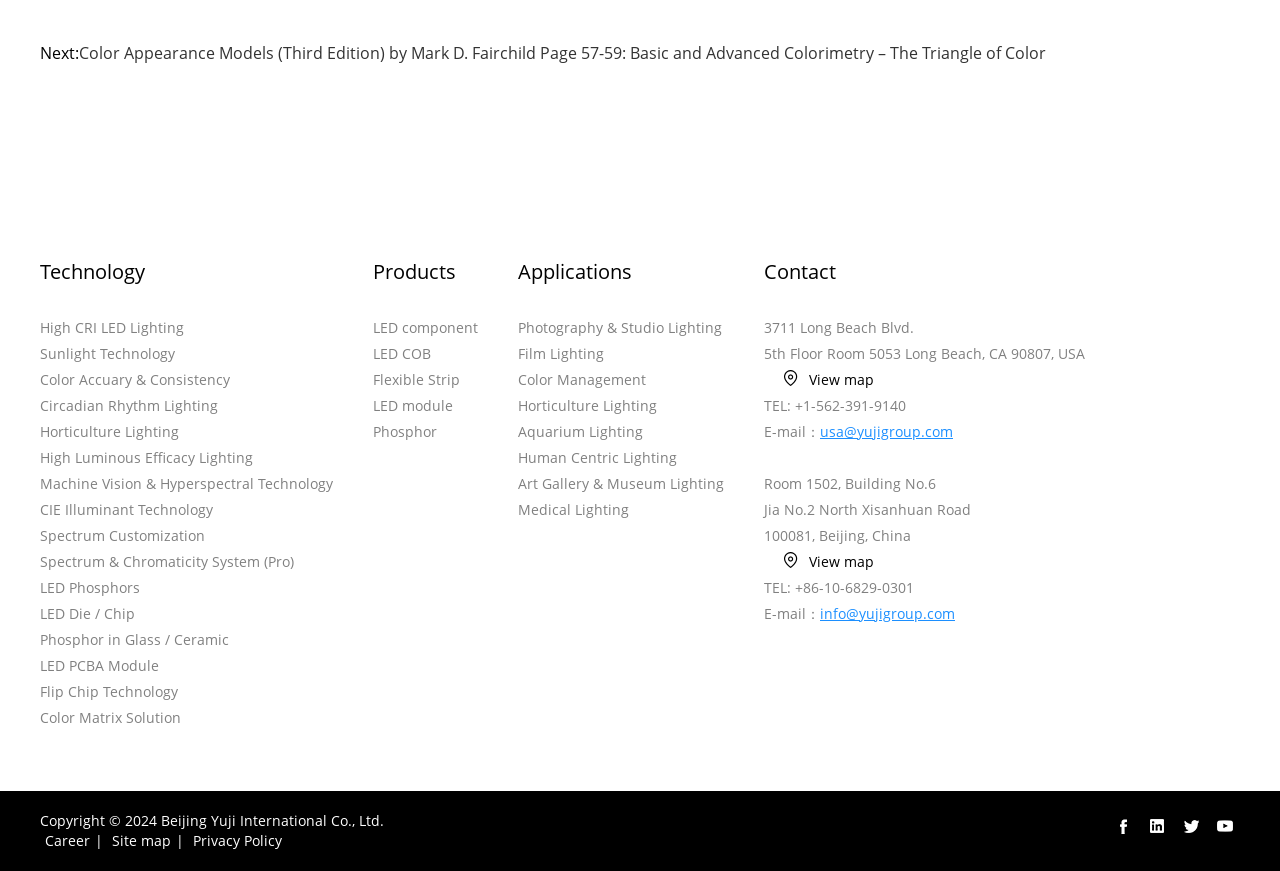Using the webpage screenshot and the element description Film Lighting, determine the bounding box coordinates. Specify the coordinates in the format (top-left x, top-left y, bottom-right x, bottom-right y) with values ranging from 0 to 1.

[0.405, 0.395, 0.472, 0.417]